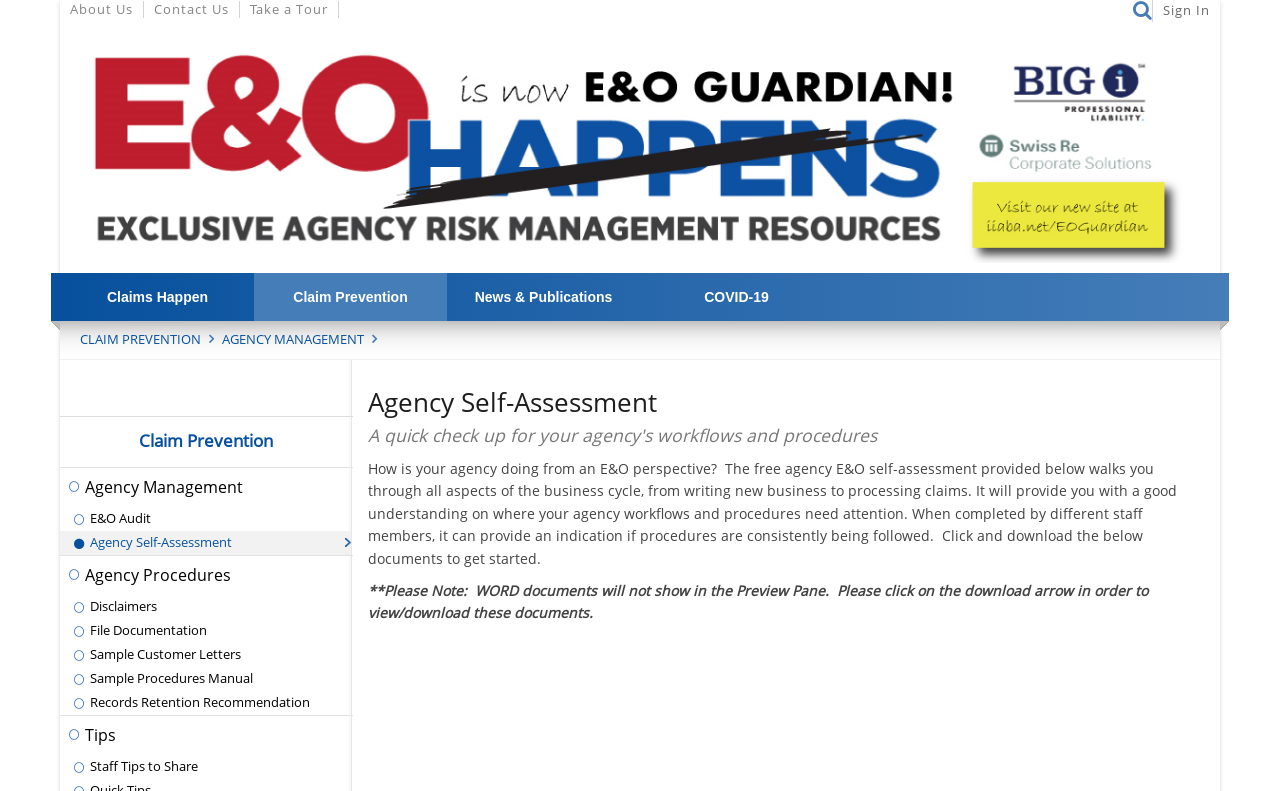Determine the bounding box coordinates for the region that must be clicked to execute the following instruction: "Download the agency E&O self-assessment documents".

[0.275, 0.579, 0.949, 0.802]